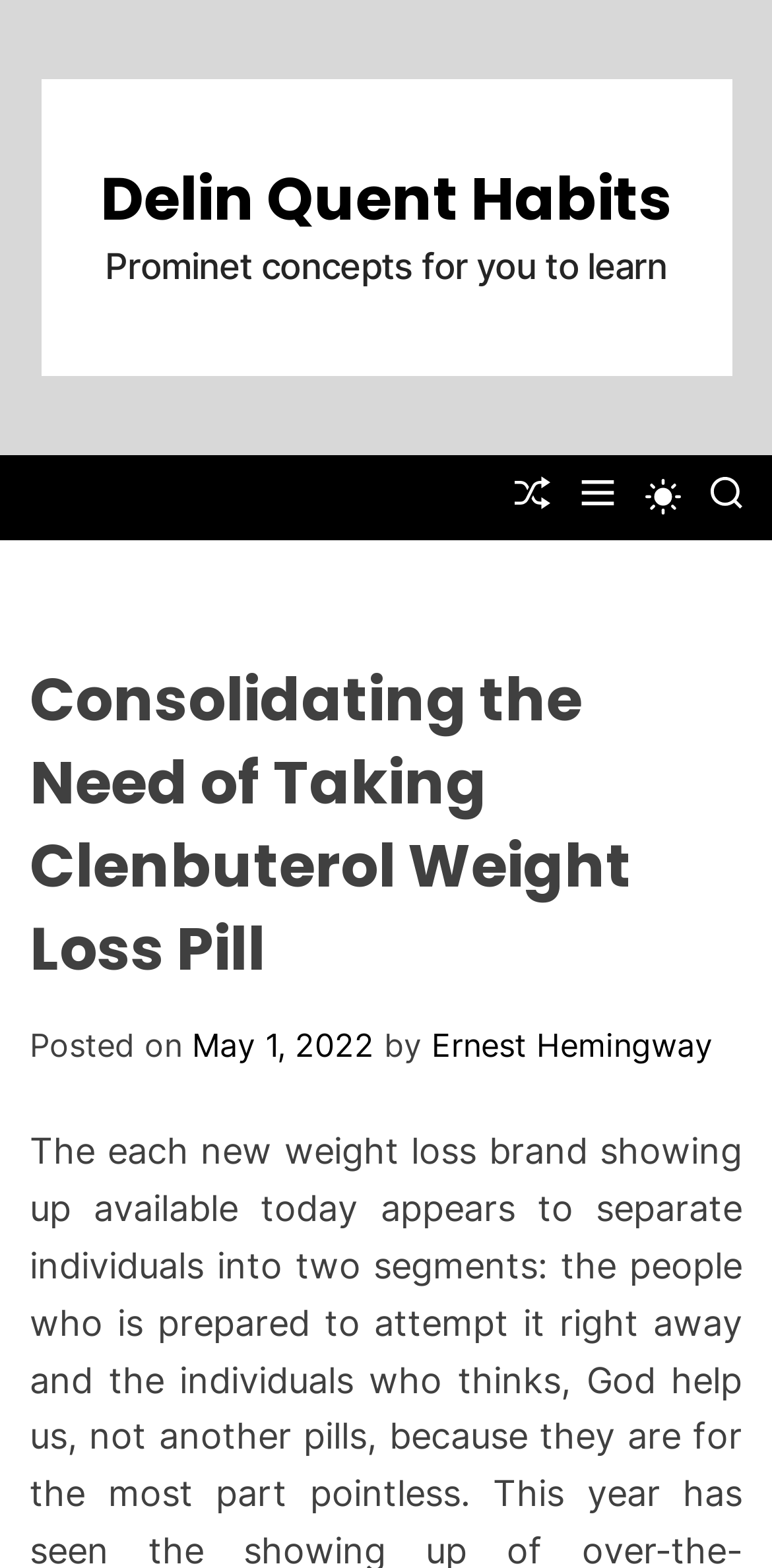What is the name of the website or blog?
Look at the screenshot and respond with one word or a short phrase.

Delin Quent Habits